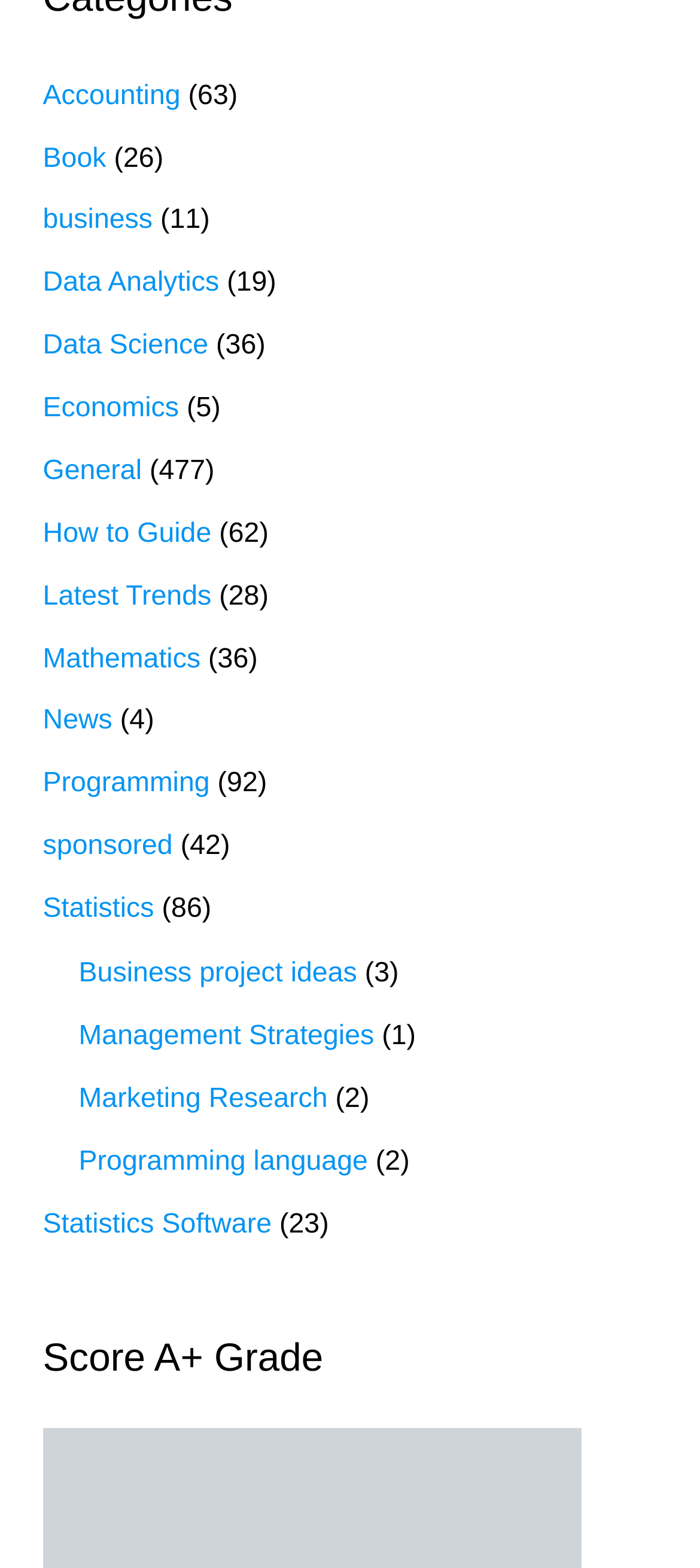Please specify the bounding box coordinates of the clickable section necessary to execute the following command: "Learn about Statistics Software".

[0.061, 0.771, 0.388, 0.79]